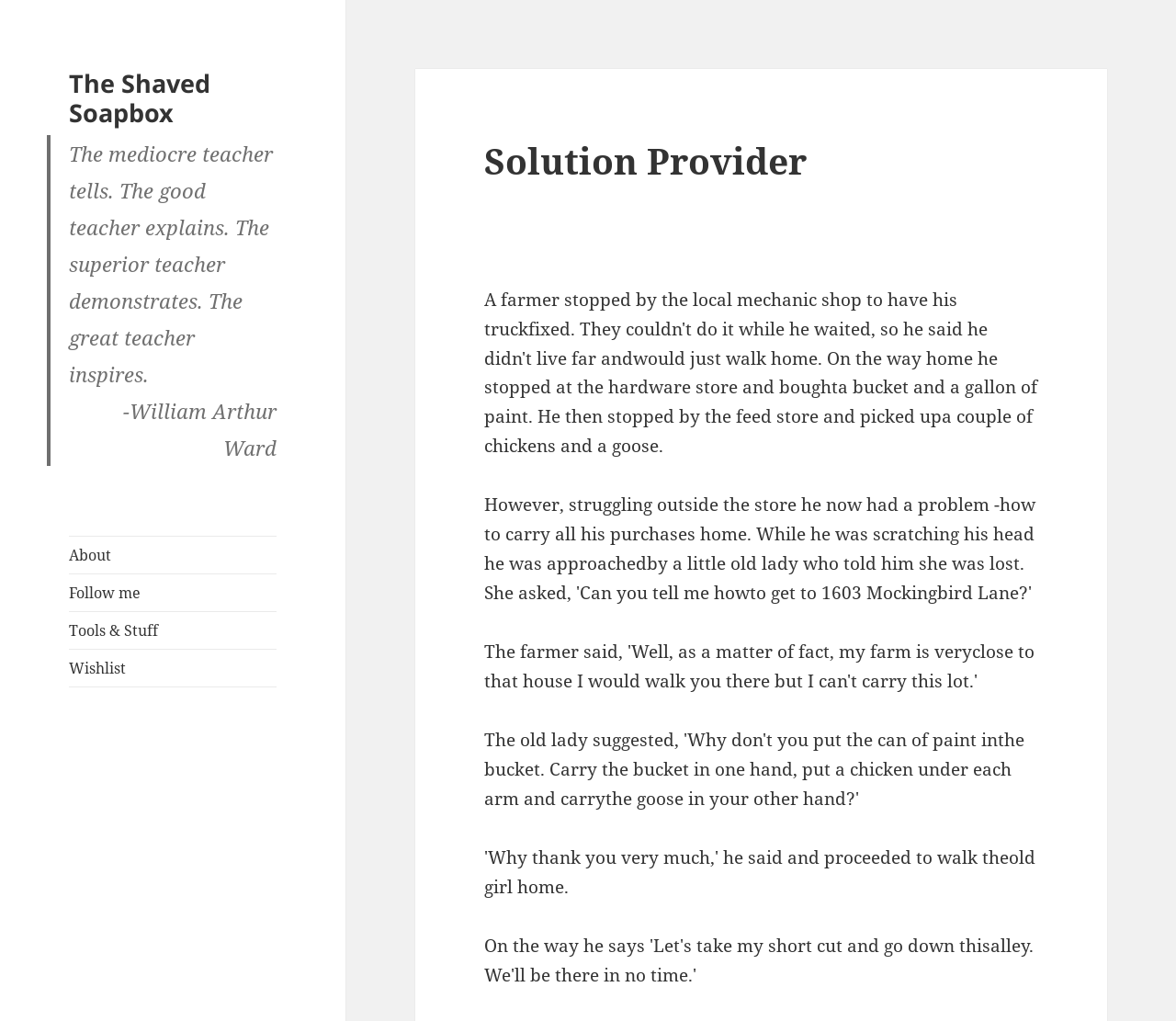What is the author of the quote?
Please provide a comprehensive answer to the question based on the webpage screenshot.

The author of the quote about teaching is William Arthur Ward, as mentioned in the blockquote section of the webpage.